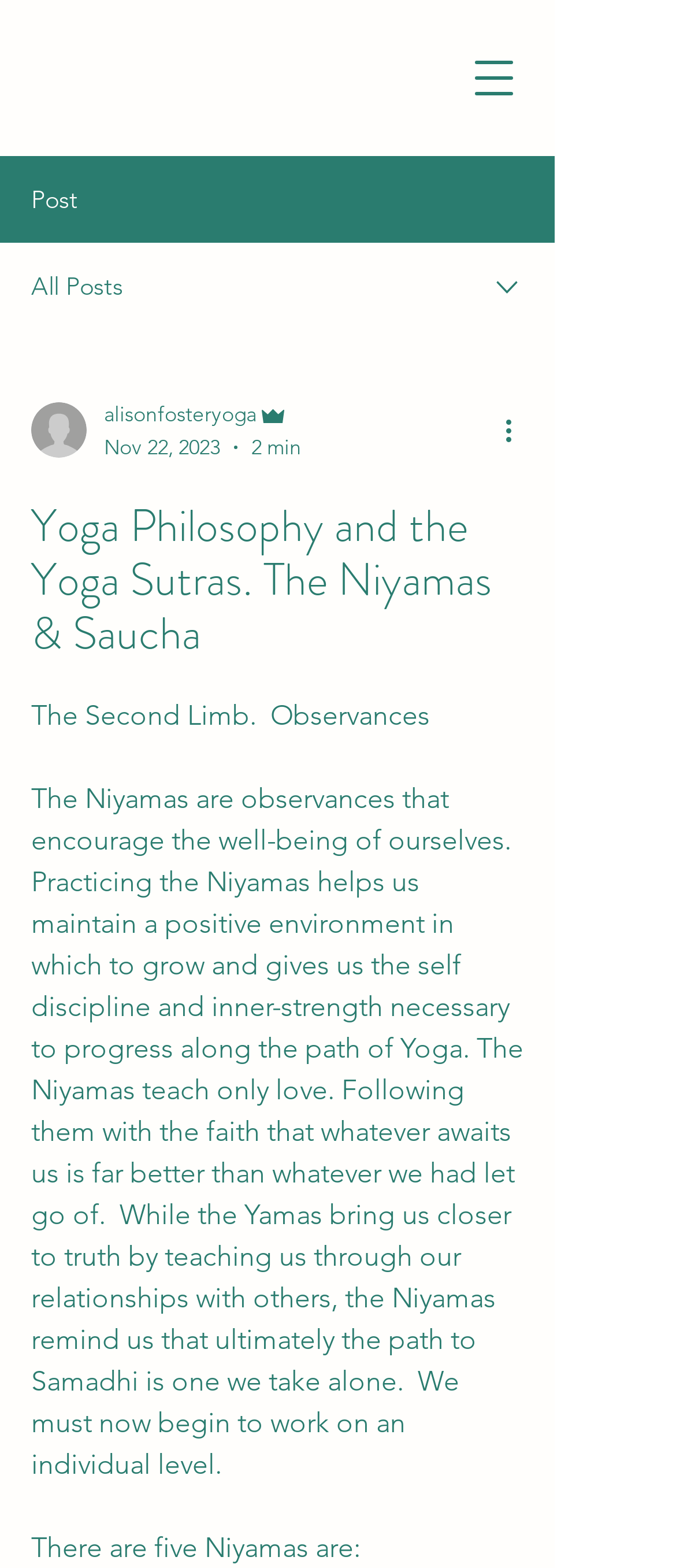Determine the main text heading of the webpage and provide its content.

Yoga Philosophy and the Yoga Sutras. The Niyamas & Saucha